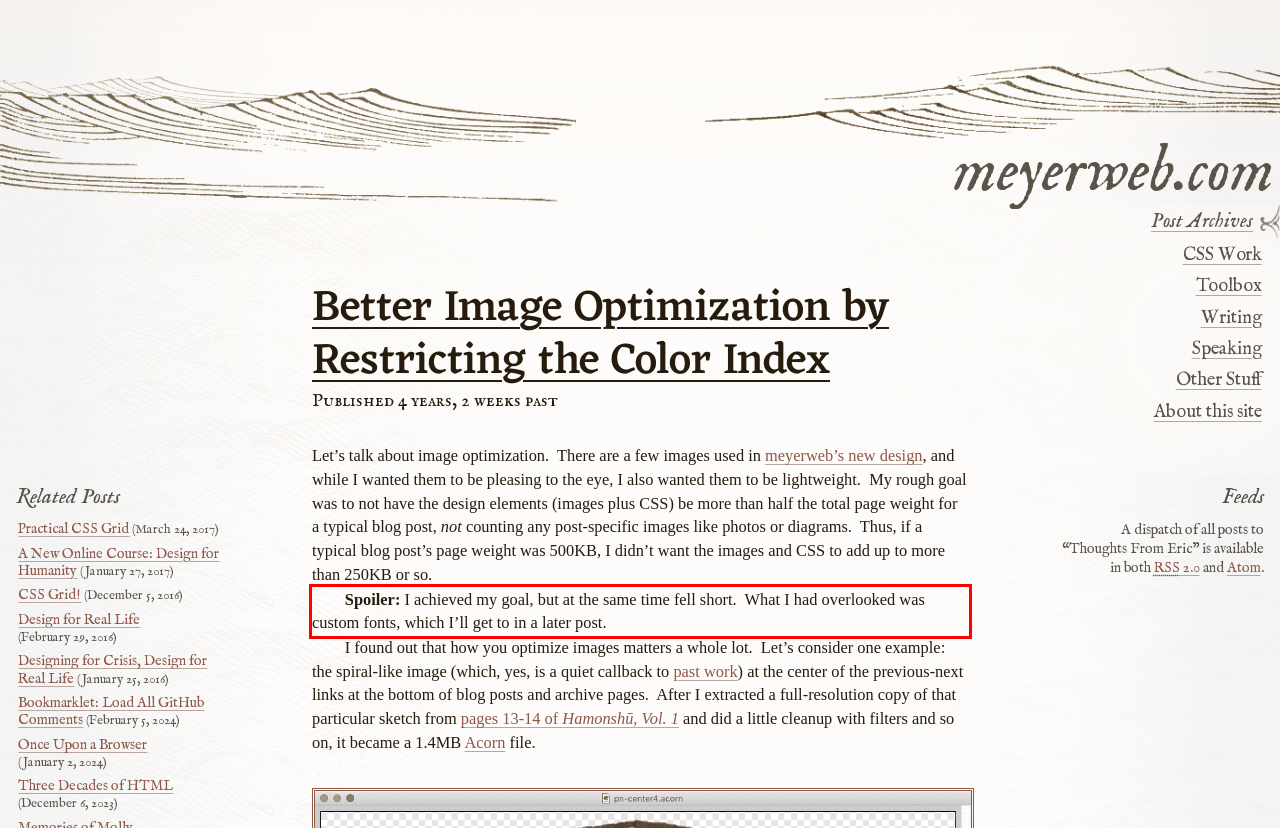Extract and provide the text found inside the red rectangle in the screenshot of the webpage.

Spoiler: I achieved my goal, but at the same time fell short. What I had overlooked was custom fonts, which I’ll get to in a later post.